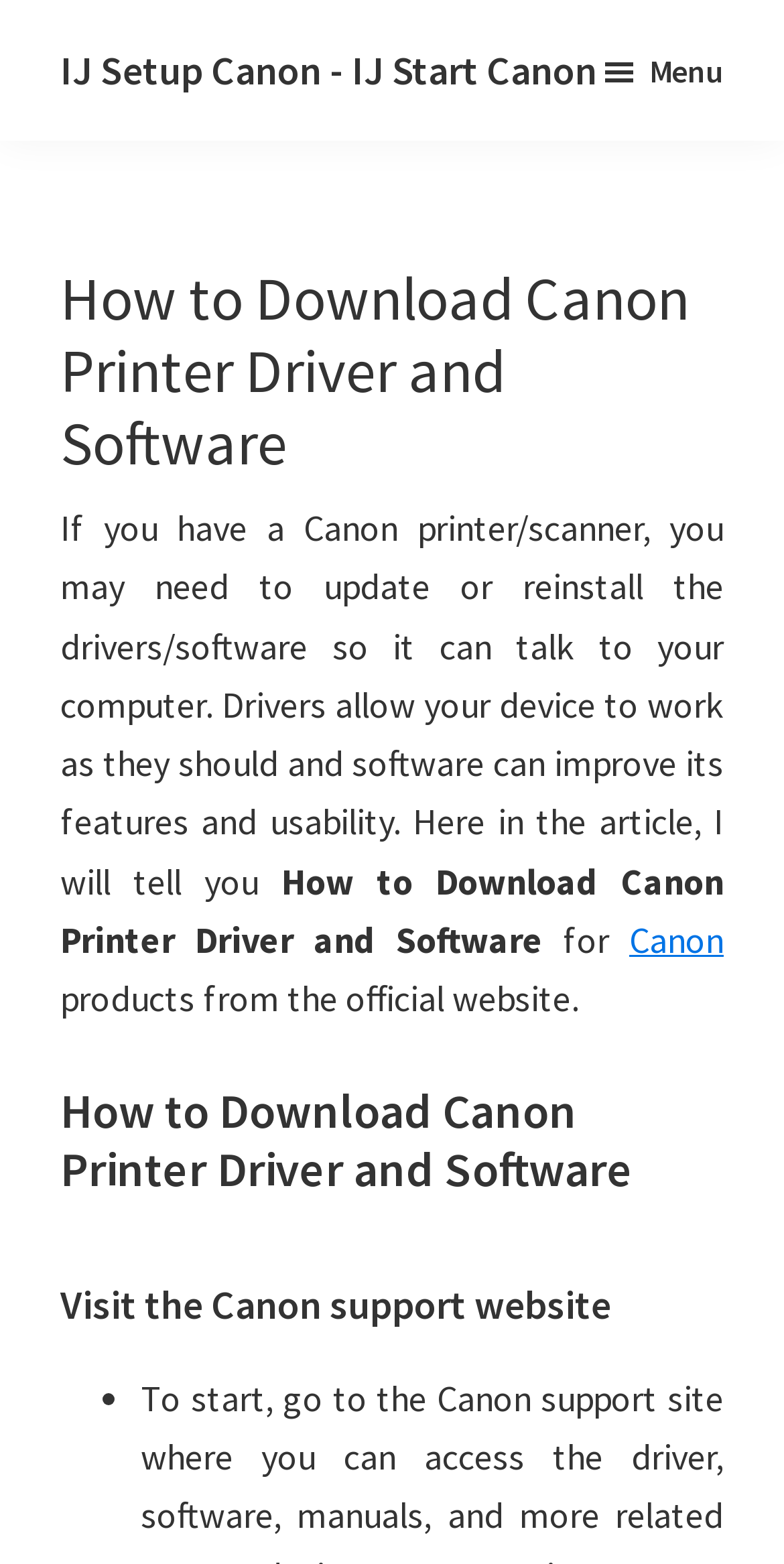What is the relationship between drivers and a device's functionality?
Can you offer a detailed and complete answer to this question?

According to the webpage, drivers allow a device to work as it should, implying that drivers are necessary for a device to function properly and that without them, the device may not work as intended.